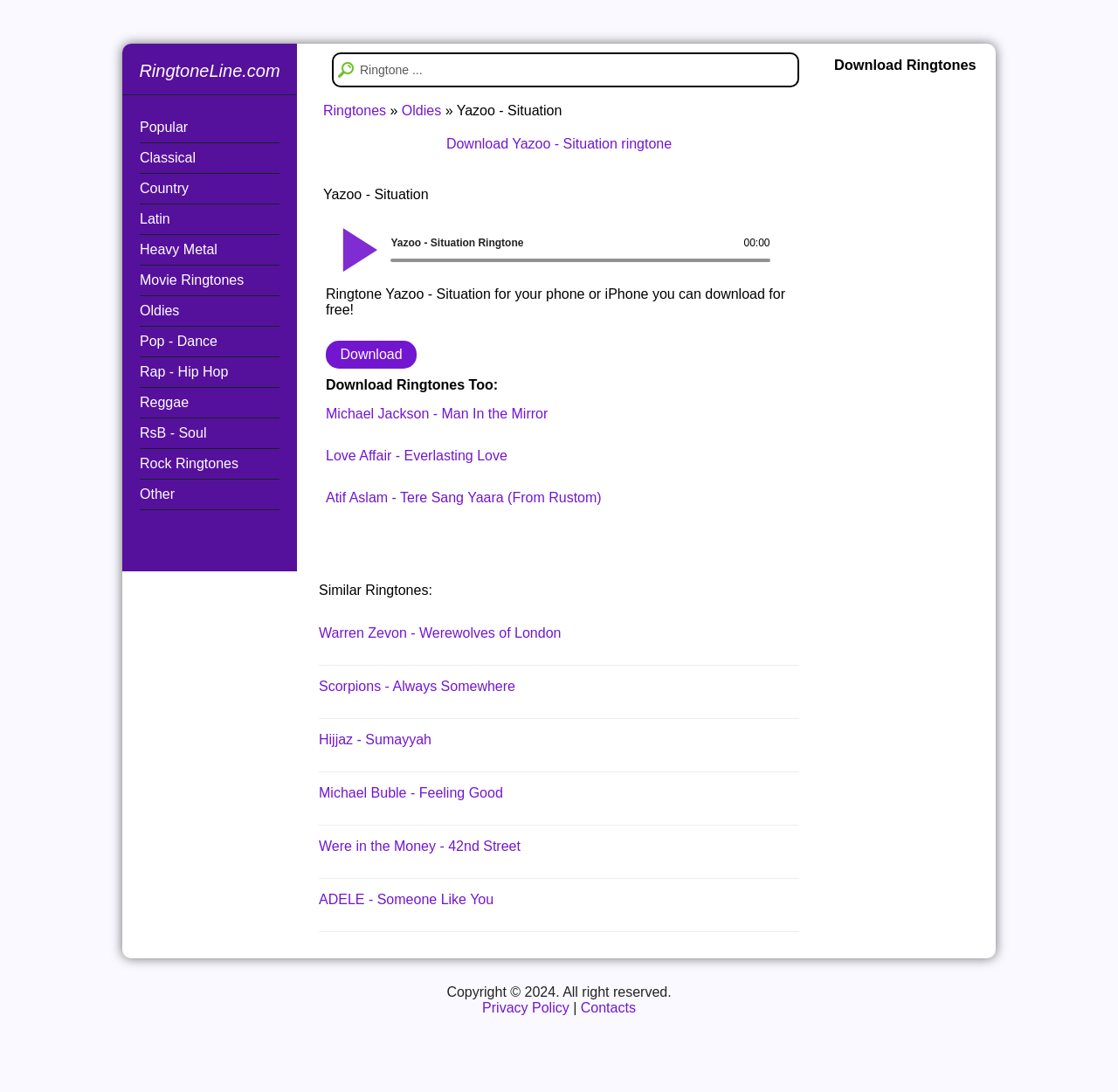Provide the bounding box coordinates of the UI element this sentence describes: "Heavy Metal".

[0.125, 0.215, 0.25, 0.243]